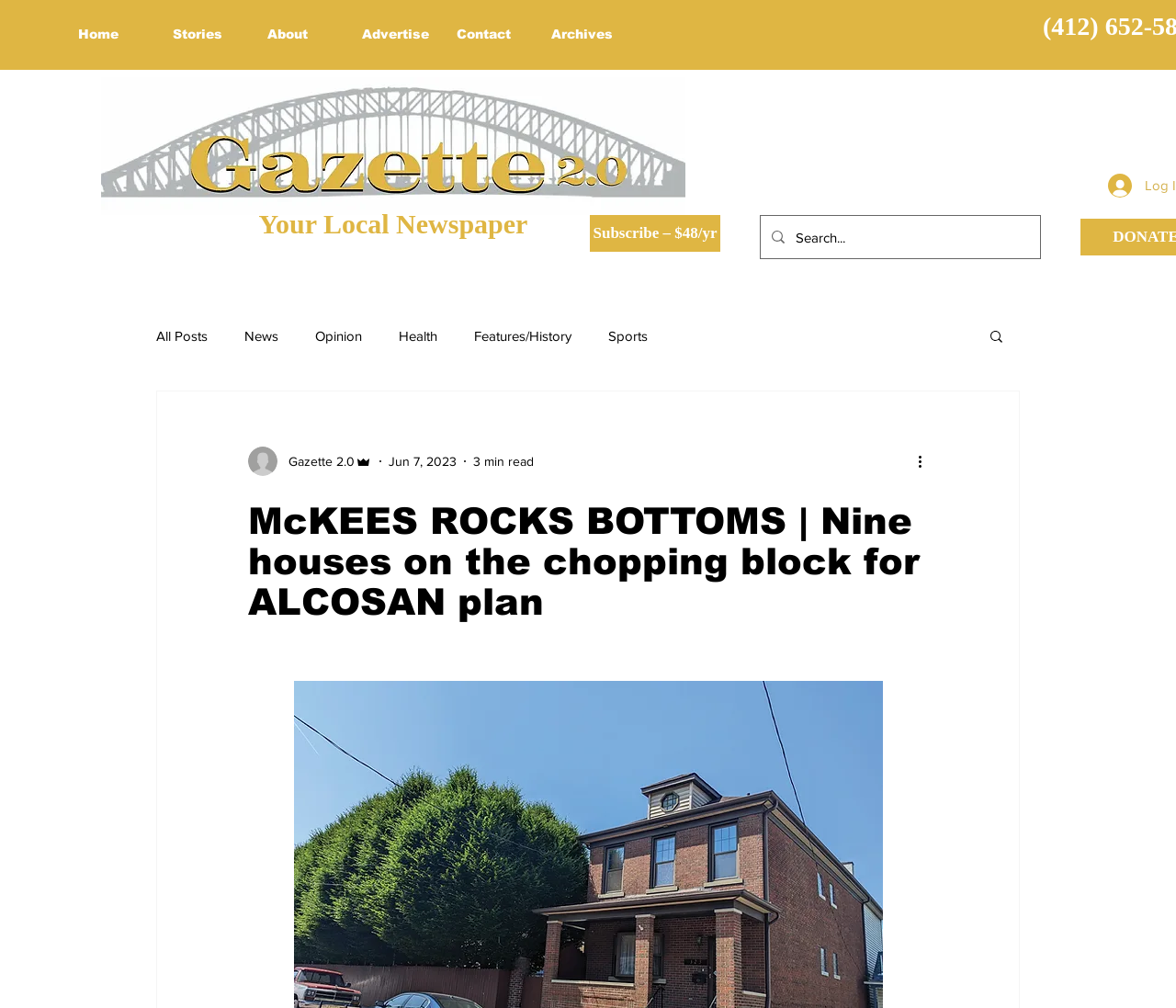Who is the author of the article?
Answer the question with as much detail as you can, using the image as a reference.

I found the answer by looking at the meta description which mentions 'By Elizabeth Perry', indicating that Elizabeth Perry is the author of the article.